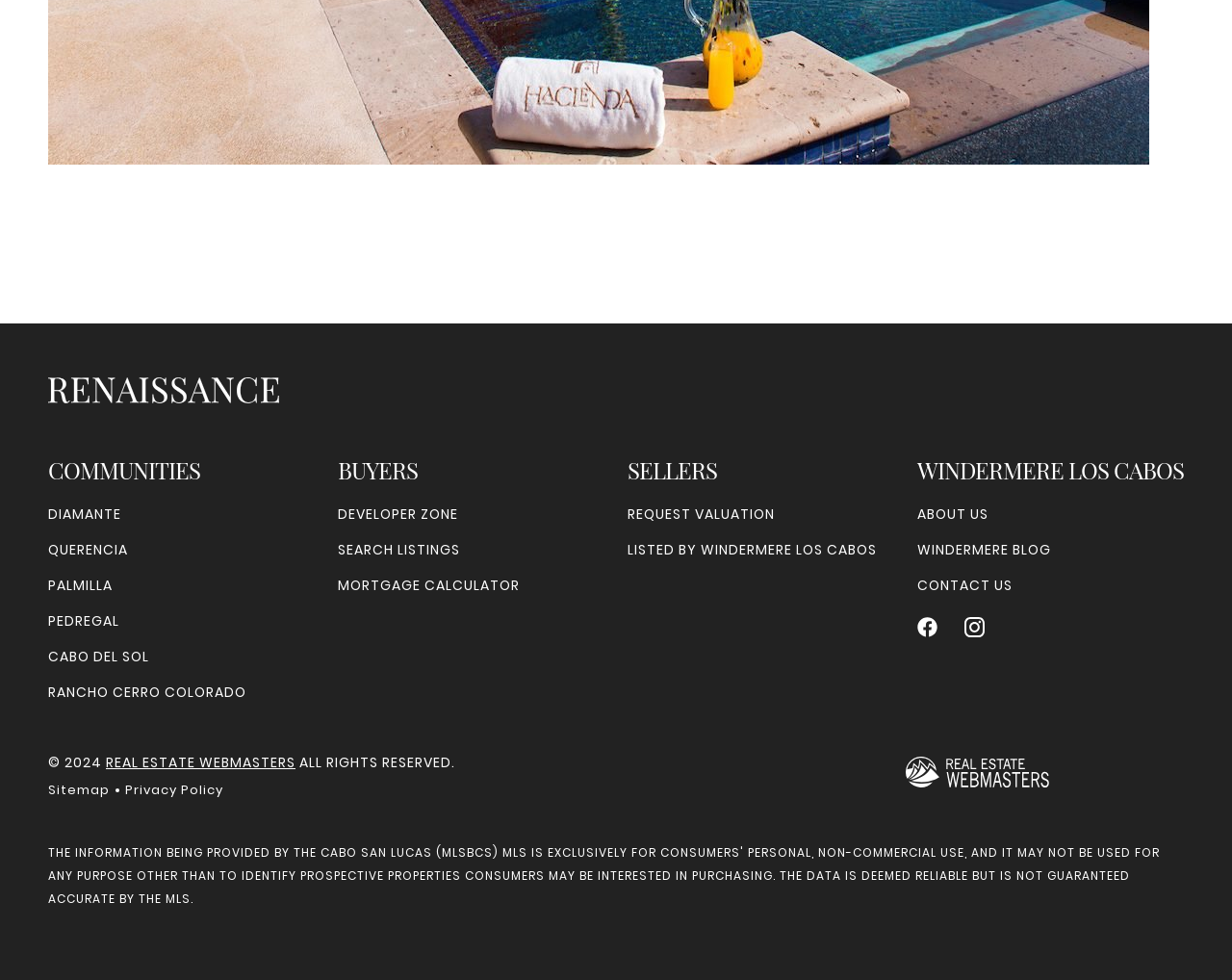Can you provide the bounding box coordinates for the element that should be clicked to implement the instruction: "View sitemap"?

[0.039, 0.797, 0.089, 0.816]